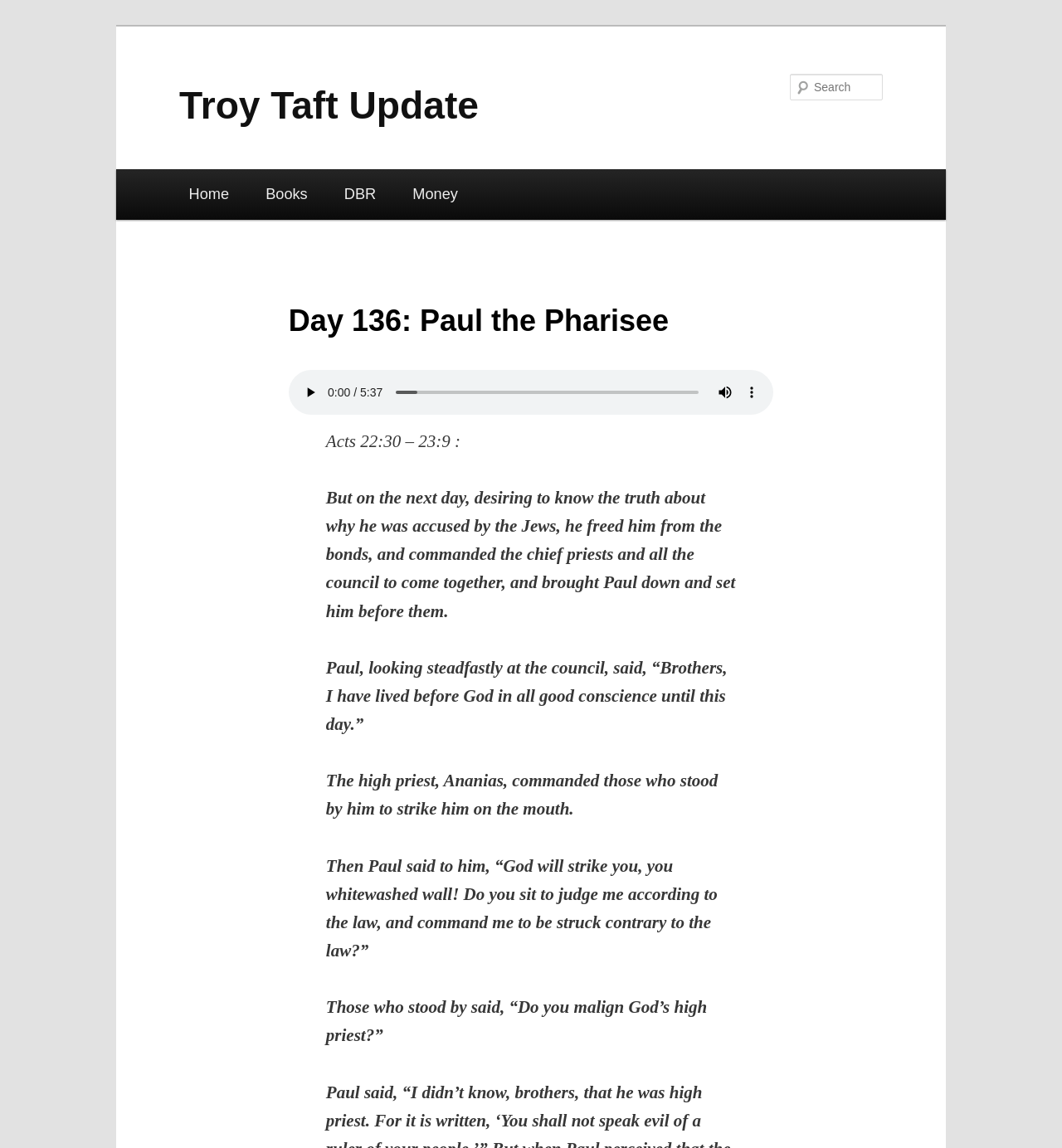Determine the title of the webpage and give its text content.

Troy Taft Update